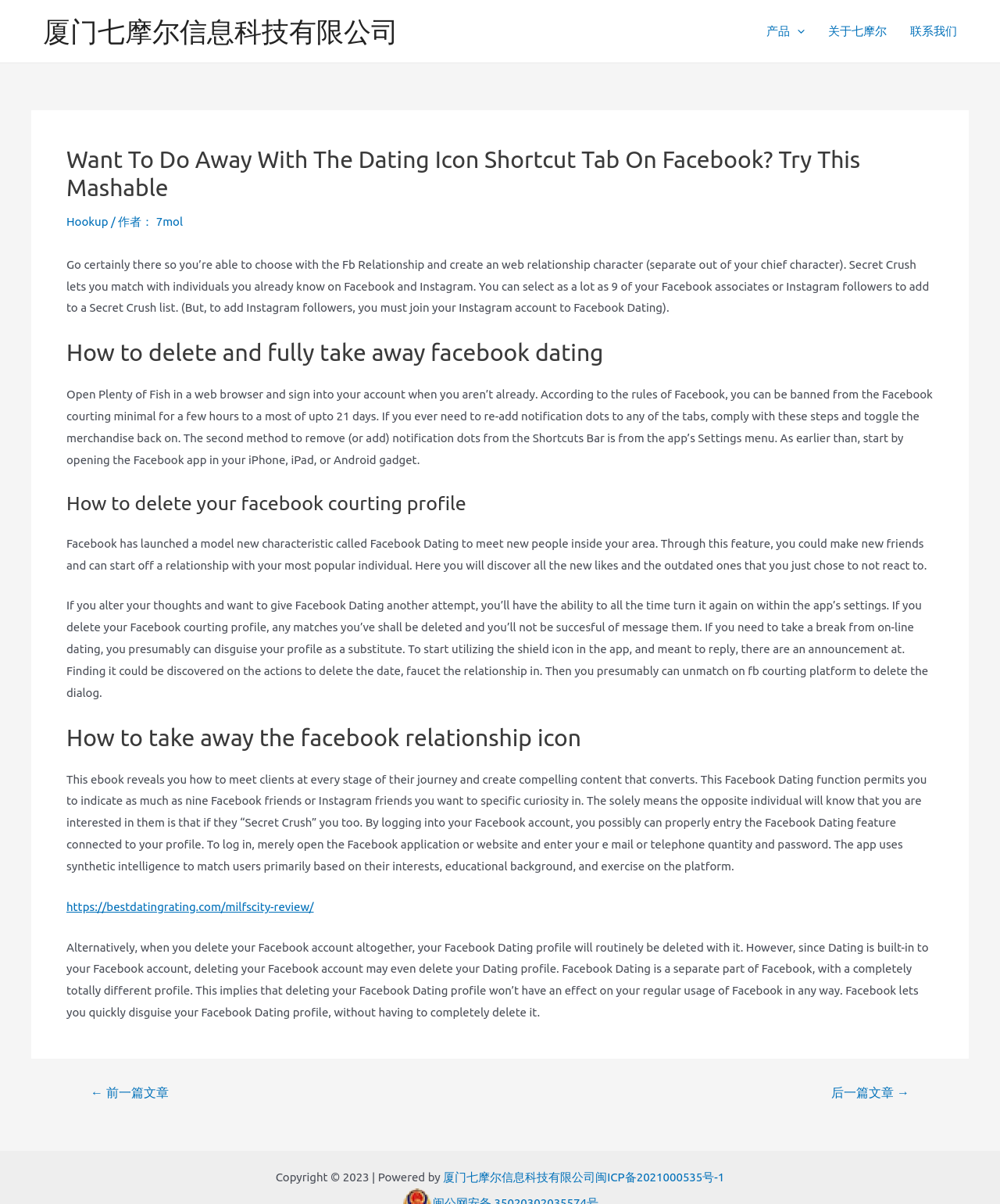Locate the bounding box of the UI element based on this description: "Hookup". Provide four float numbers between 0 and 1 as [left, top, right, bottom].

[0.066, 0.178, 0.108, 0.189]